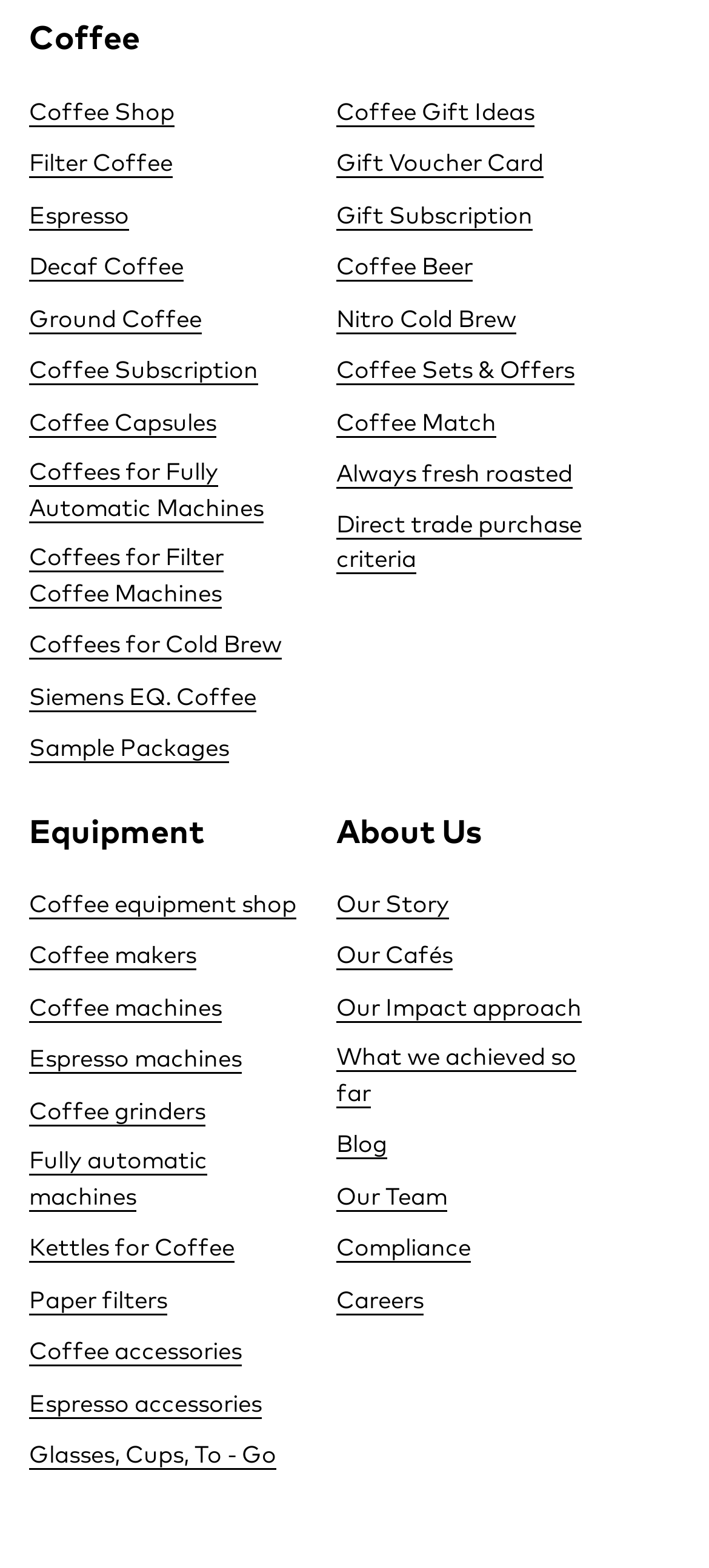How many coffee-related links are there?
Please provide a single word or phrase in response based on the screenshot.

24